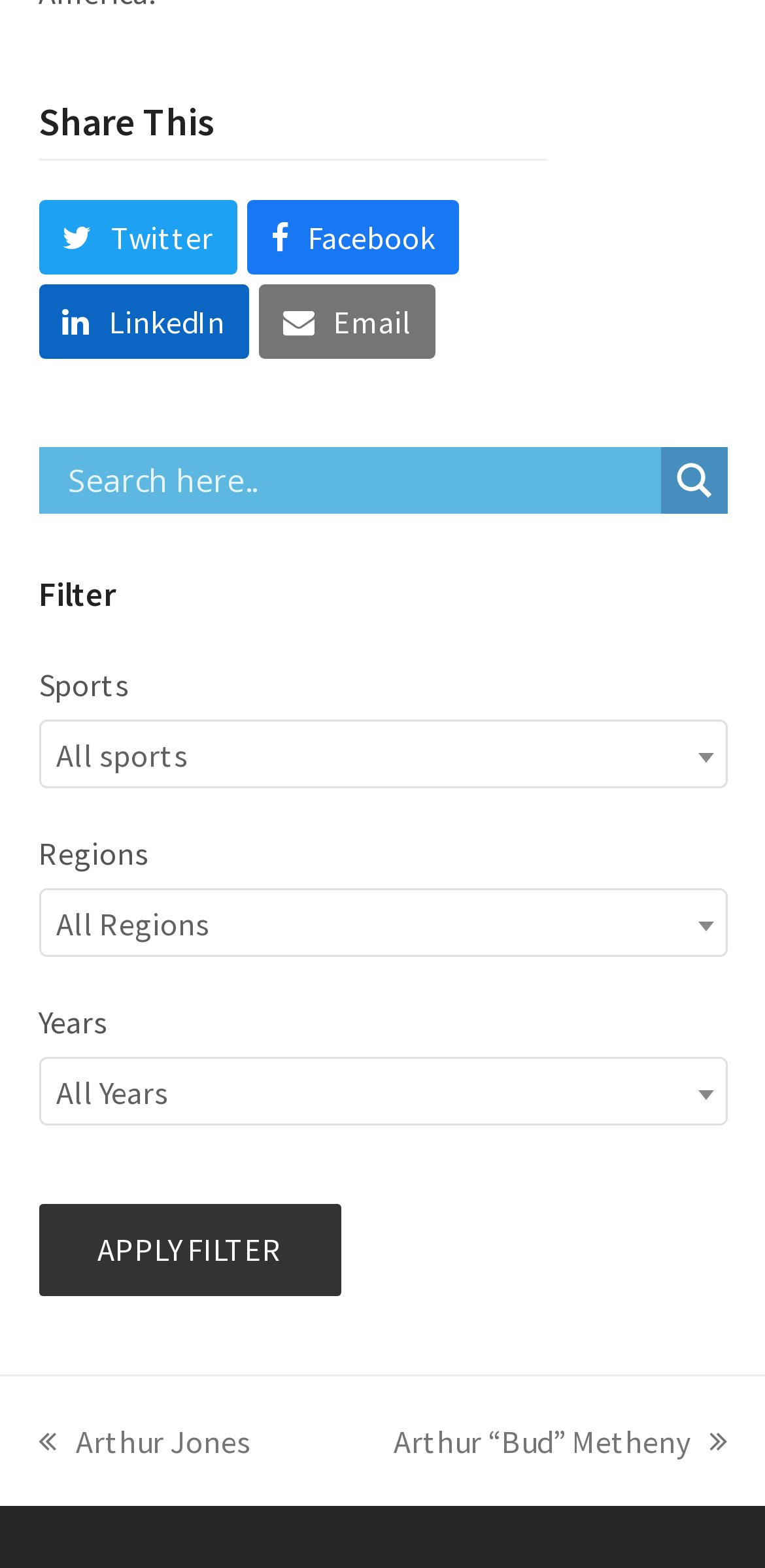Locate the bounding box coordinates of the element that should be clicked to execute the following instruction: "Filter by sports".

[0.05, 0.459, 0.95, 0.503]